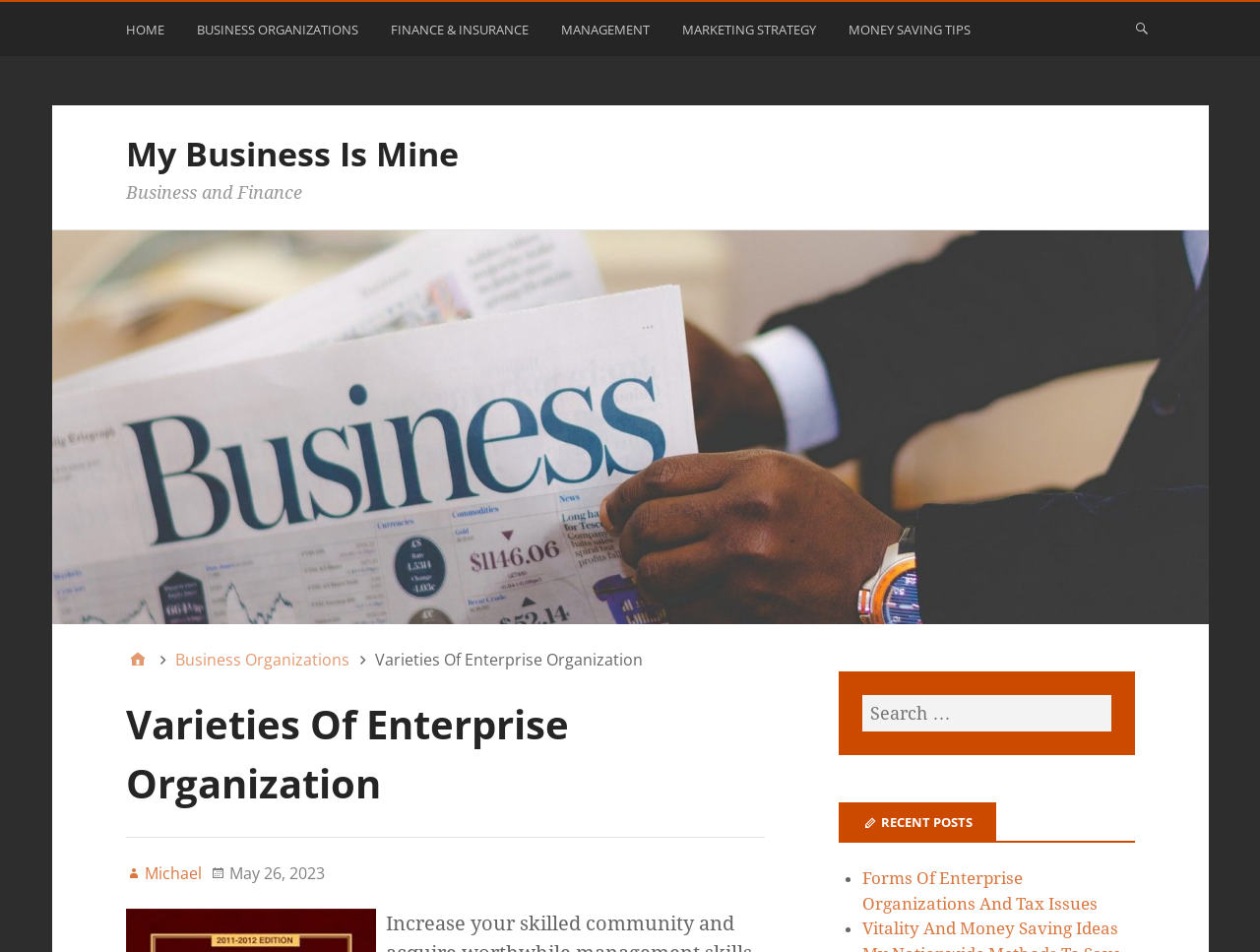Determine the bounding box coordinates of the region I should click to achieve the following instruction: "explore business organizations". Ensure the bounding box coordinates are four float numbers between 0 and 1, i.e., [left, top, right, bottom].

[0.156, 0.012, 0.288, 0.059]